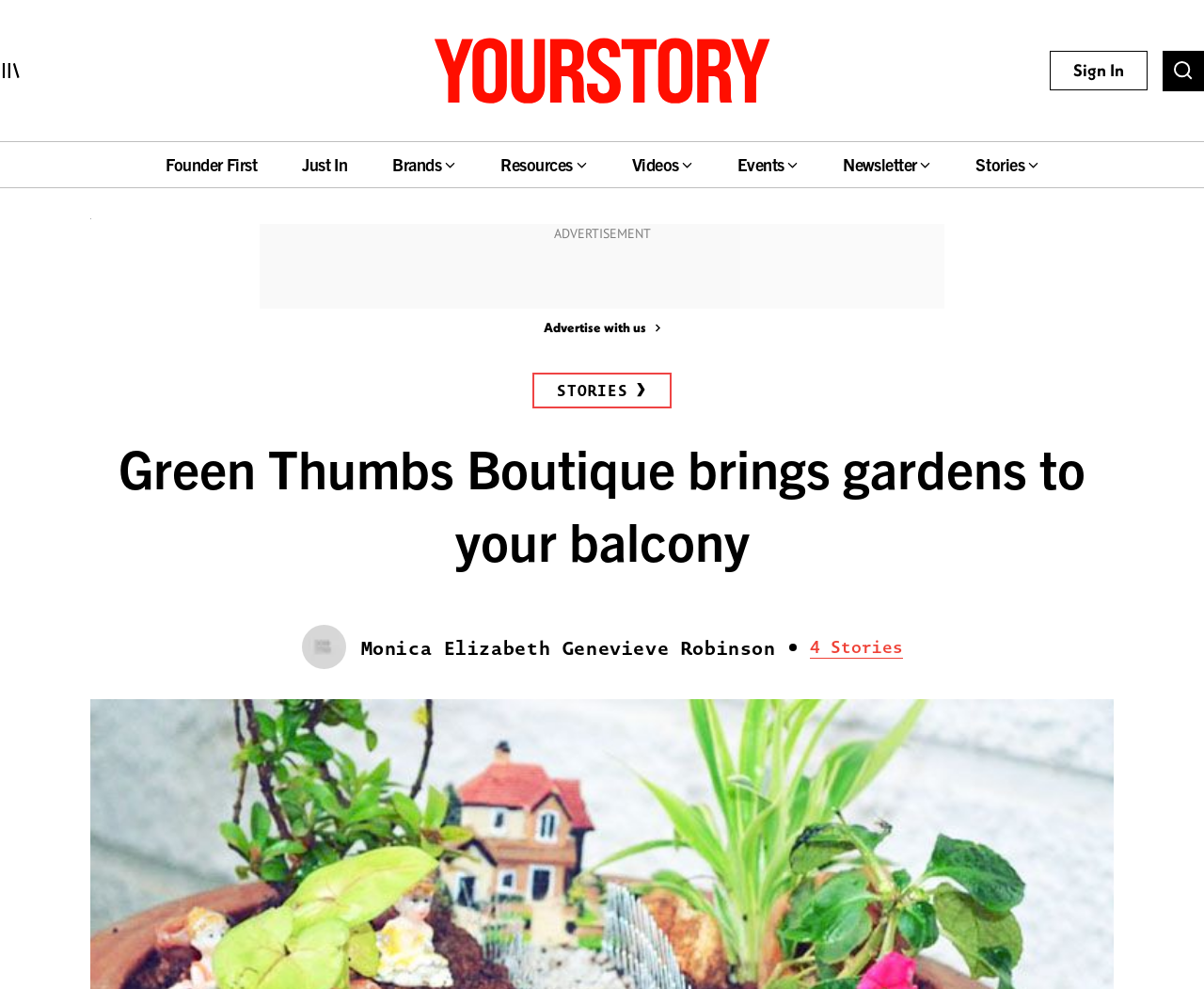What is the category of the story? Based on the screenshot, please respond with a single word or phrase.

STORIES